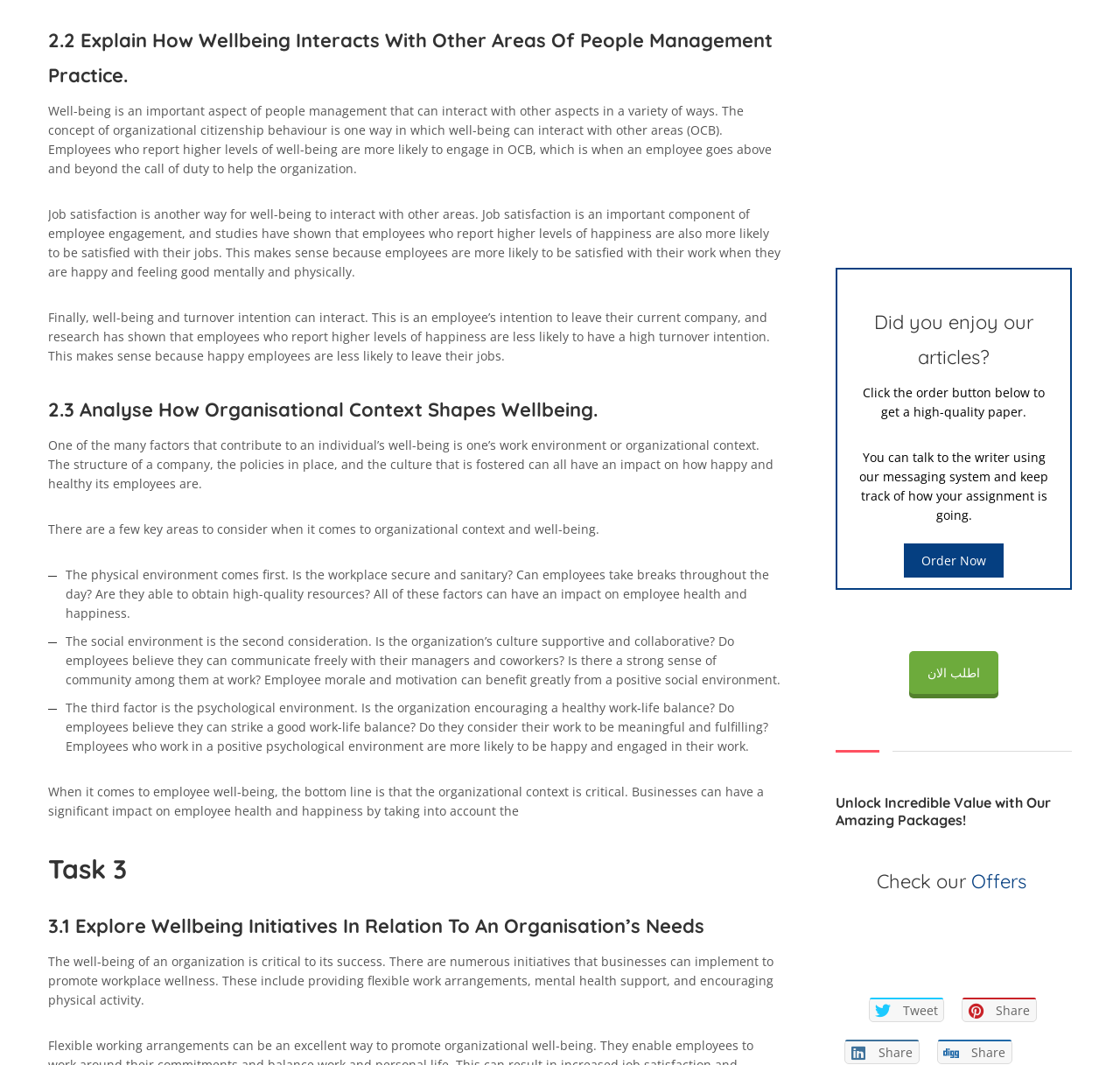What is the third factor that contributes to an individual's wellbeing in the workplace?
Answer with a single word or phrase, using the screenshot for reference.

Psychological environment